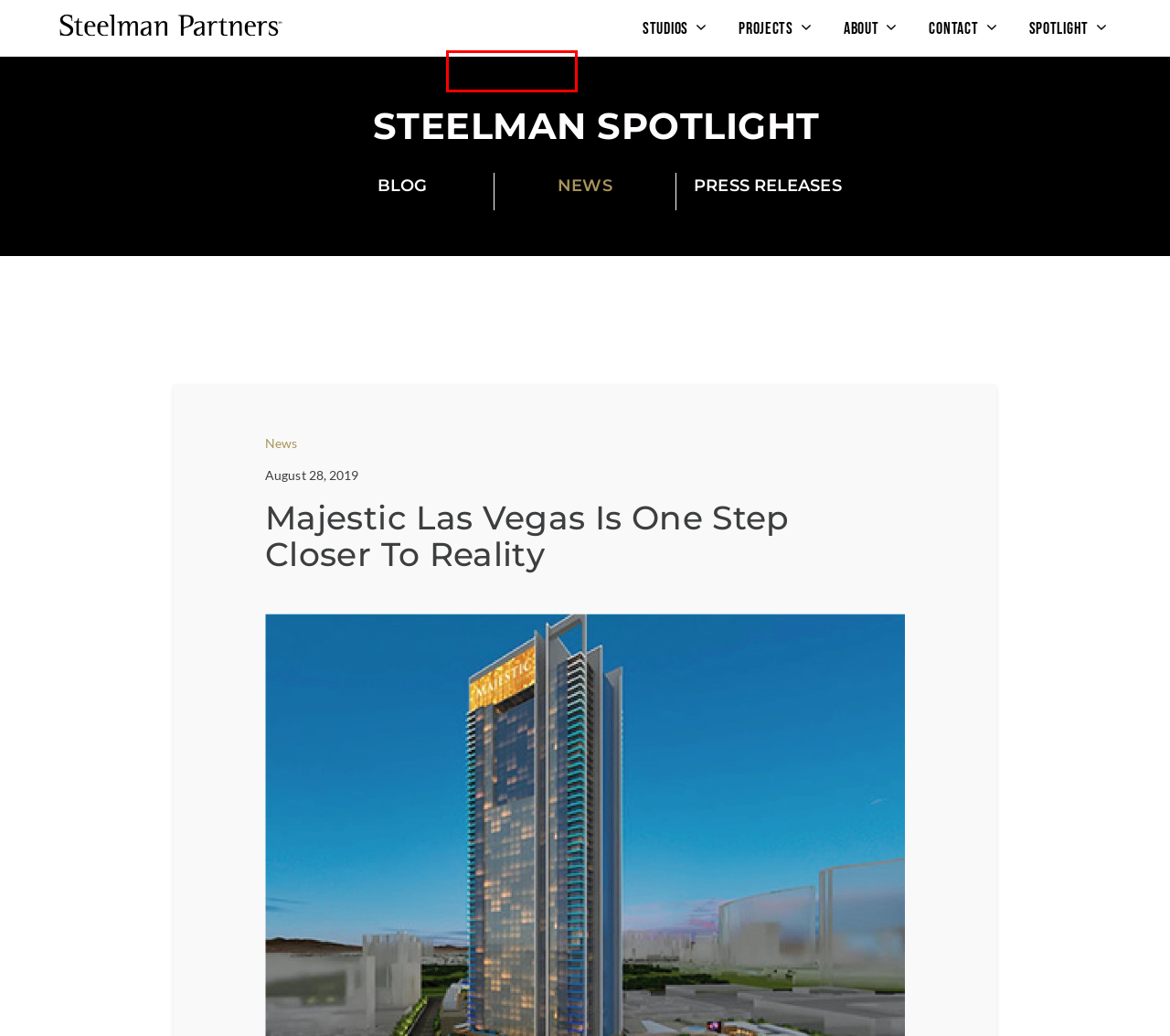Look at the screenshot of a webpage with a red bounding box and select the webpage description that best corresponds to the new page after clicking the element in the red box. Here are the options:
A. Blog - Architecture, Planning, & Design - Steelman Partners
B. Entertainment Portfolio - Steelman Partners
C. News - Steelman Partners
D. Company Profile - Steelman Partners
E. Media Inquiry - Steelman Partners
F. Interior Design - Steelman Partners
G. Luxury Suites Portfolio - Steelman Partners
H. Branding - Steelman Partners

F